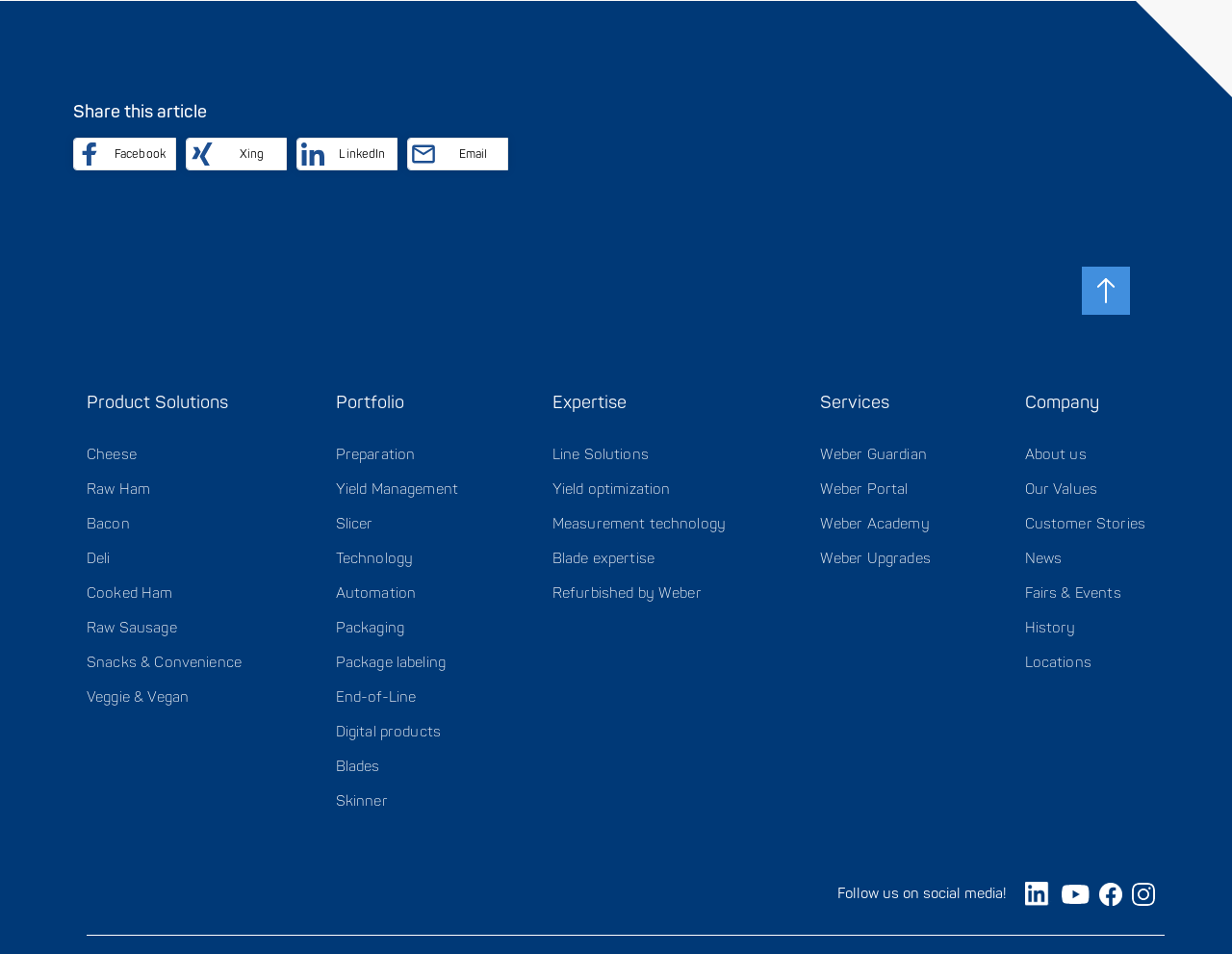How many links are available in the Company category?
Using the image, elaborate on the answer with as much detail as possible.

I counted the number of links under the Company category and found that there are 6 links, which are About us, Our Values, Customer Stories, News, Fairs & Events, and History.